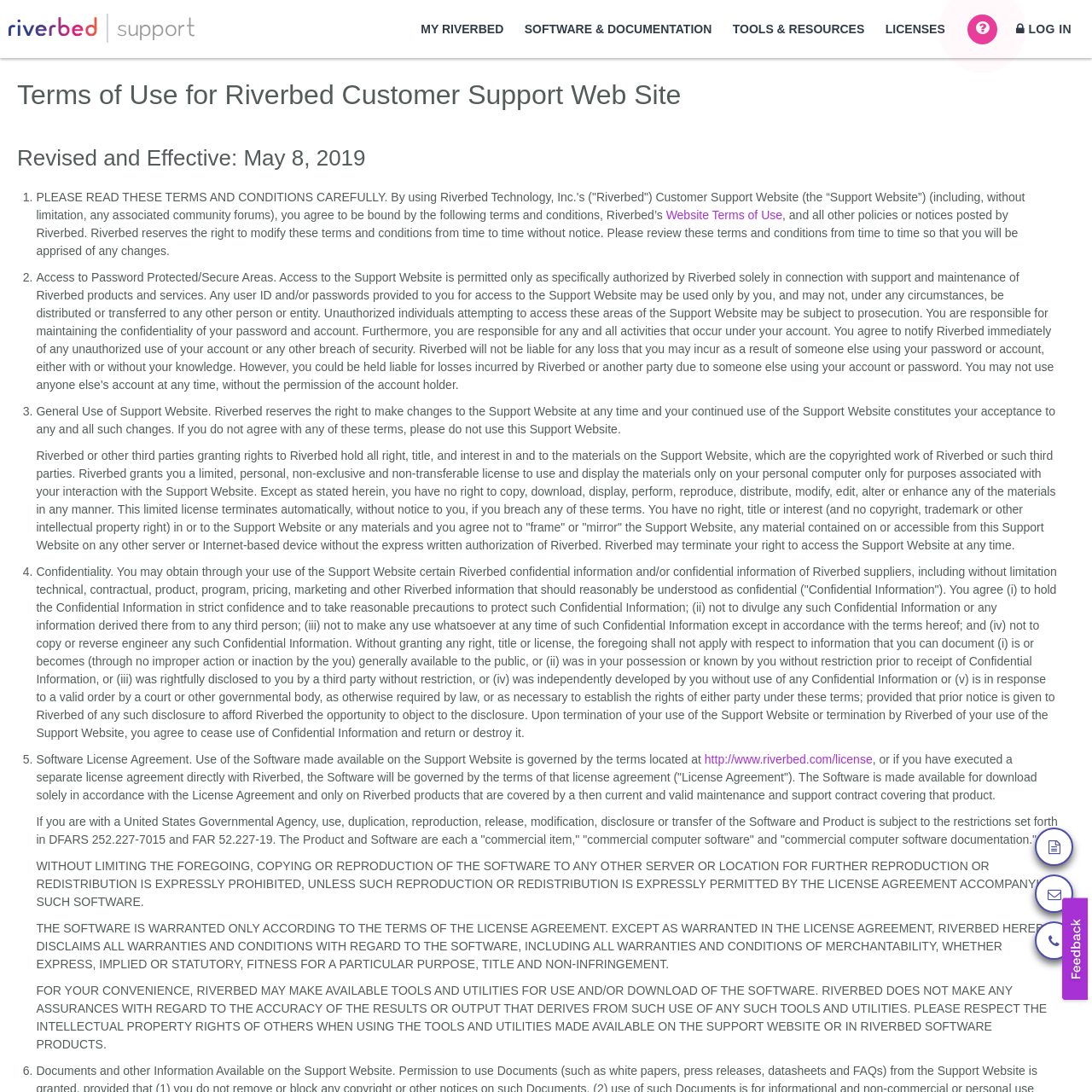Can I copy or reverse engineer confidential information?
From the image, respond with a single word or phrase.

No